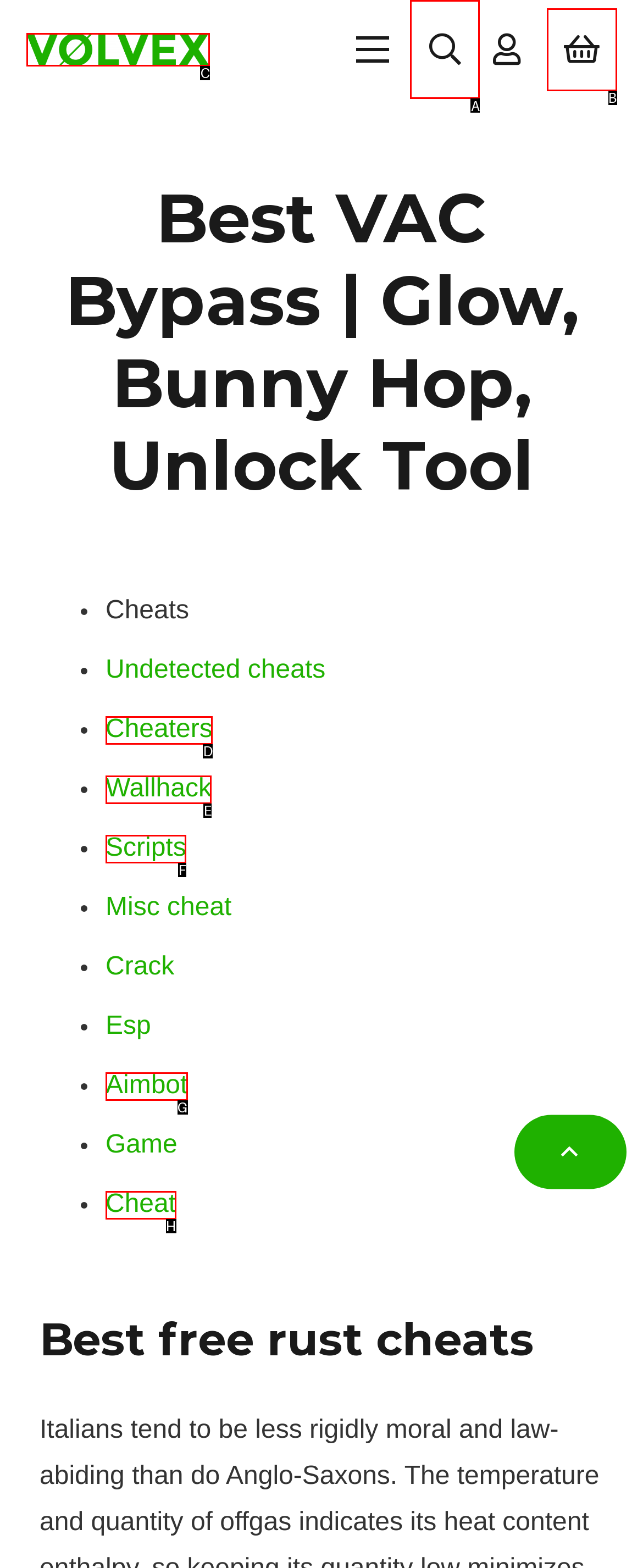Choose the UI element to click on to achieve this task: Click on the 'Search' button. Reply with the letter representing the selected element.

A